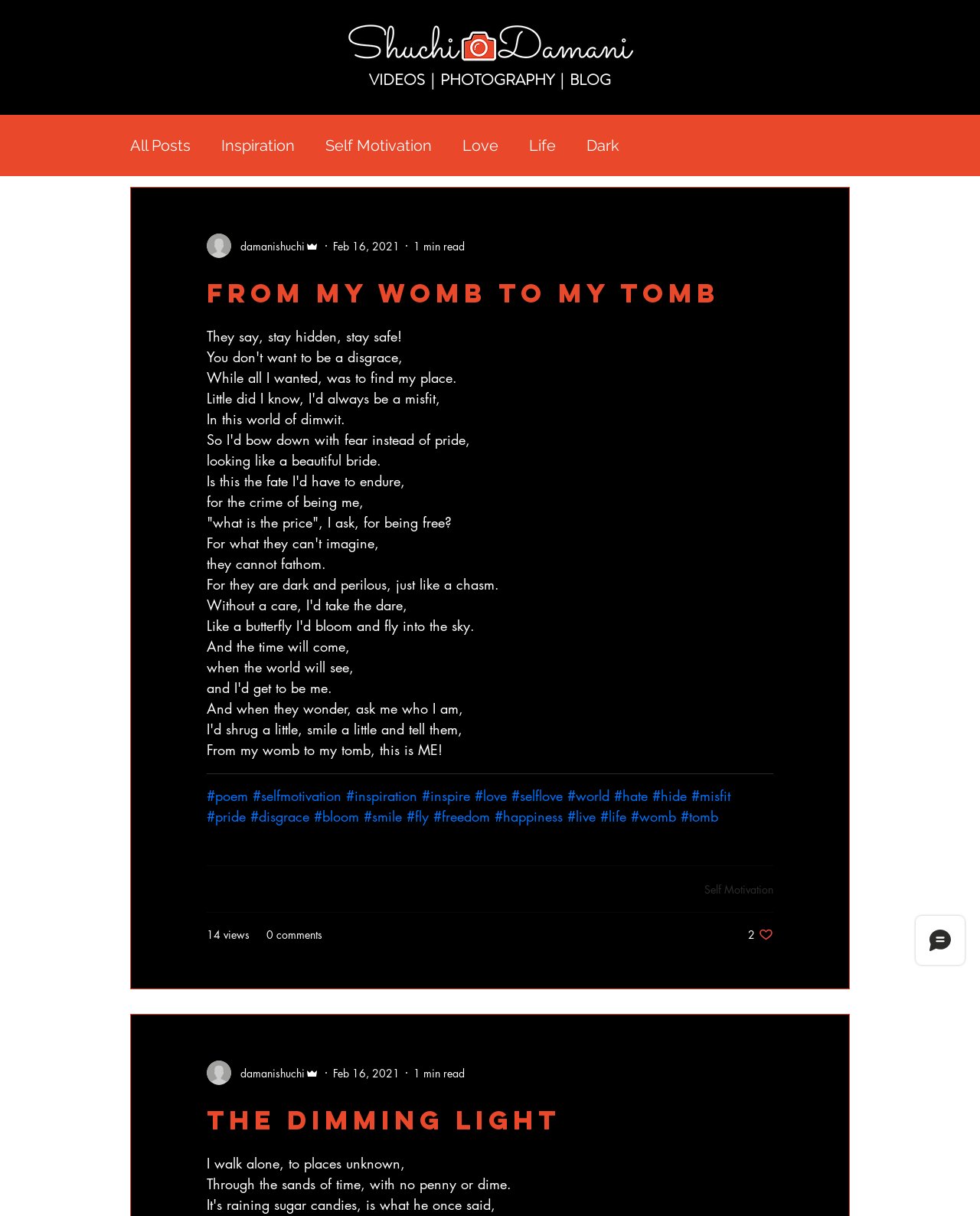What is the author's name of the first article?
Can you give a detailed and elaborate answer to the question?

I found the author's name of the first article by looking at the generic element with the text 'damanishuchi Admin' which is located below the article title and above the published date.